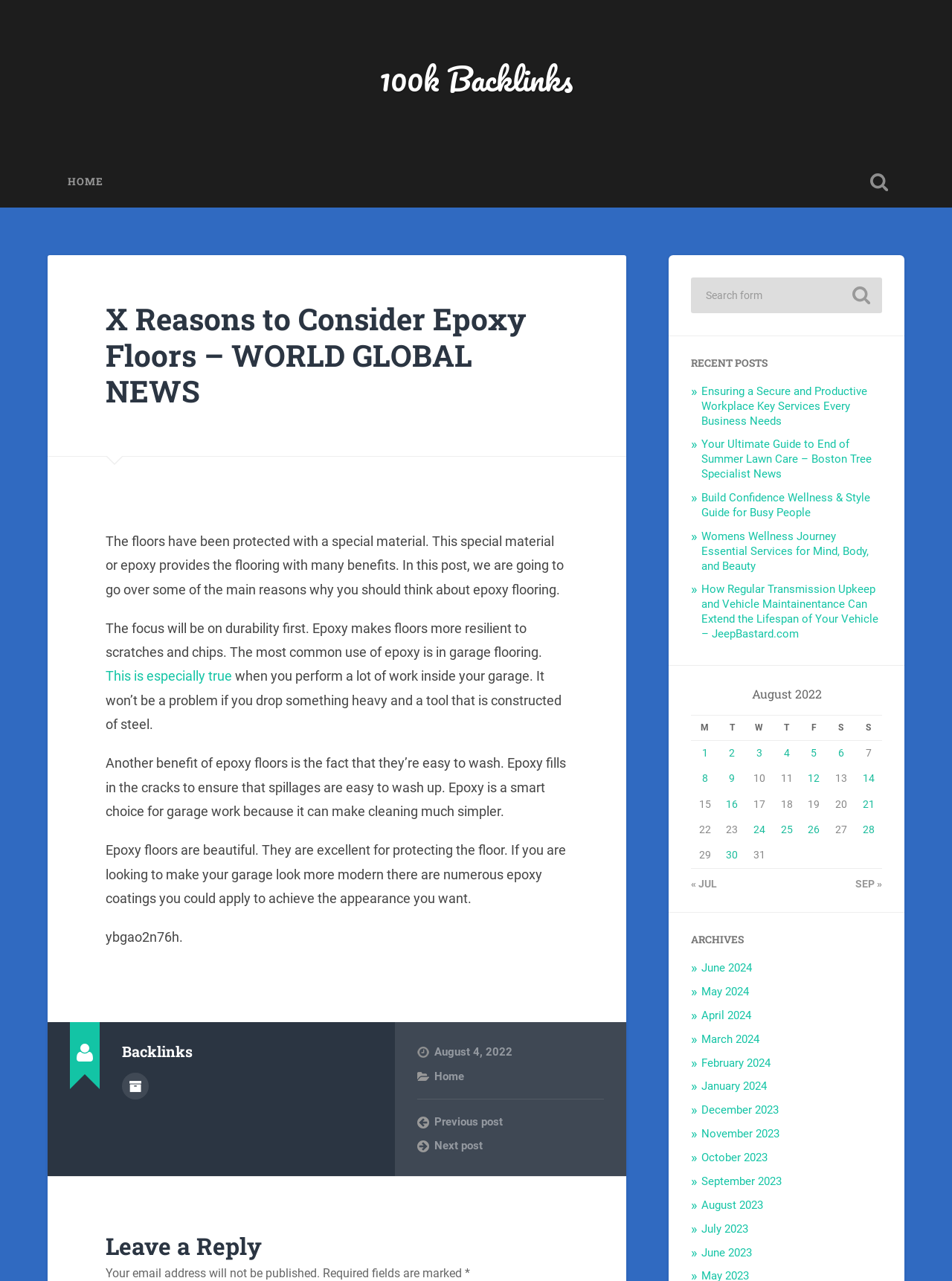Locate the bounding box of the user interface element based on this description: "Toggle search field".

[0.897, 0.123, 0.95, 0.162]